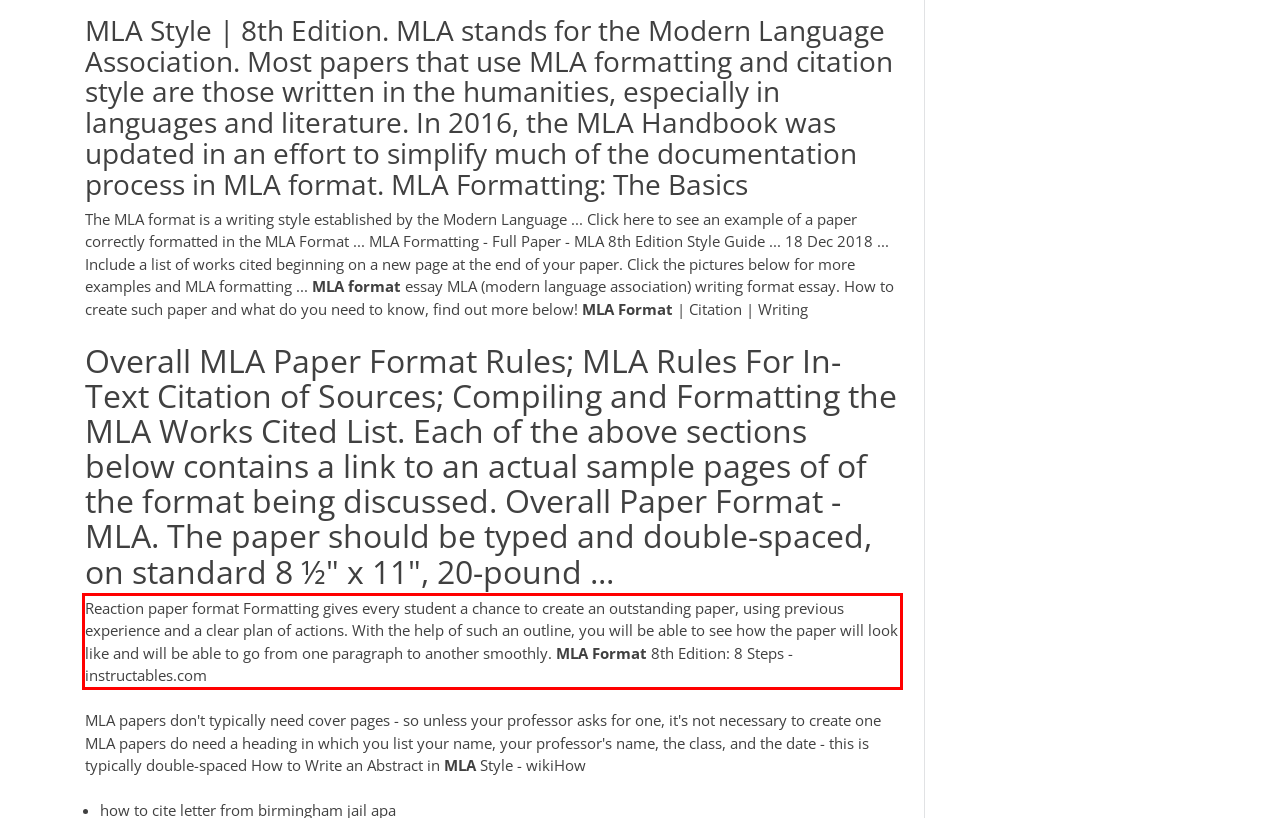You are looking at a screenshot of a webpage with a red rectangle bounding box. Use OCR to identify and extract the text content found inside this red bounding box.

Reaction paper format Formatting gives every student a chance to create an outstanding paper, using previous experience and a clear plan of actions. With the help of such an outline, you will be able to see how the paper will look like and will be able to go from one paragraph to another smoothly. MLA Format 8th Edition: 8 Steps - instructables.com